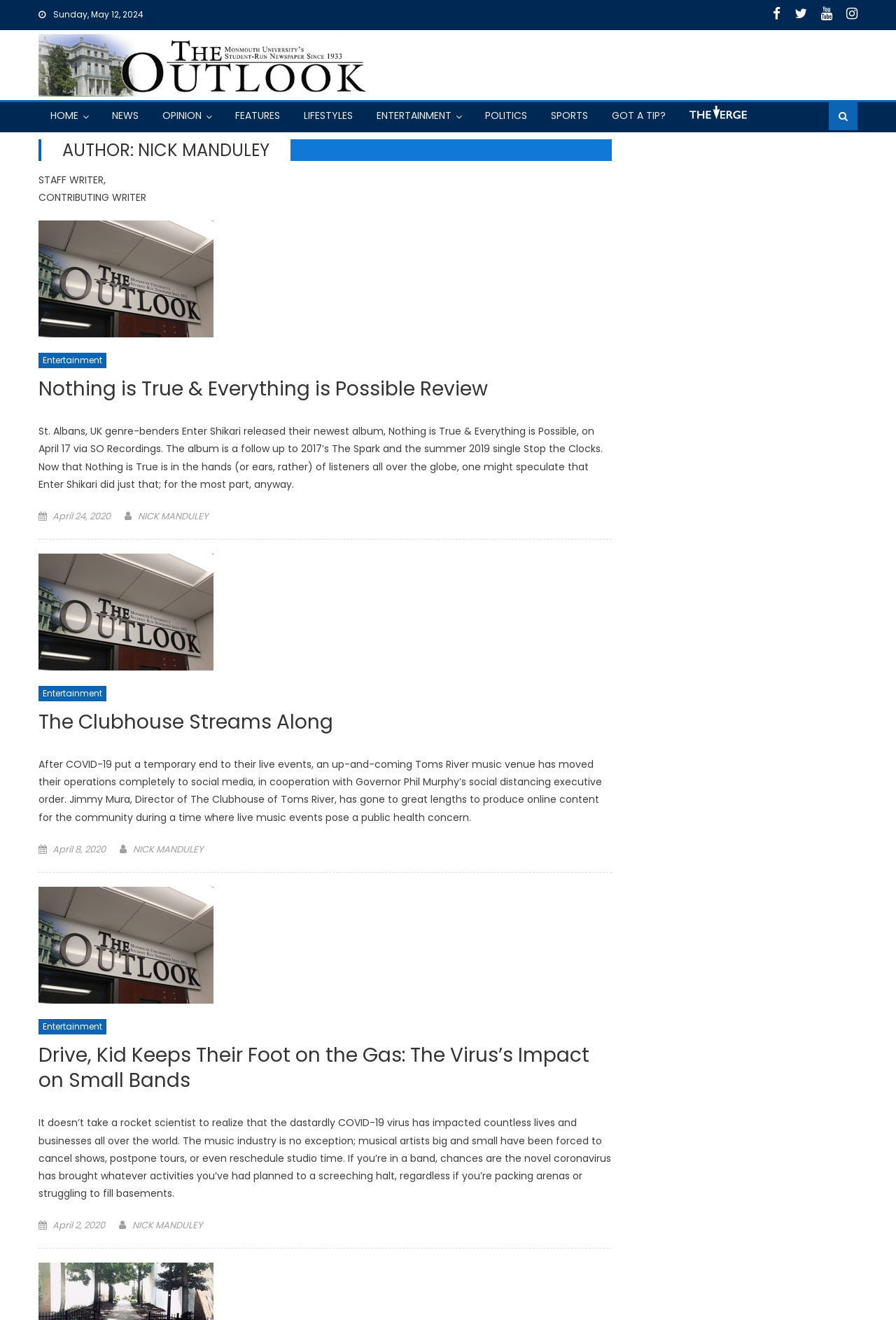Explain the features and main sections of the webpage comprehensively.

This webpage is about the author Nick Manduley, featuring his articles and profile information. At the top, there is a date "Sunday, May 12, 2024" and a row of social media links. Below that, there is a logo of "The Outlook" with a link to the homepage. A navigation menu follows, with links to "HOME", "NEWS", "OPINION", "FEATURES", "LIFESTYLES", "ENTERTAINMENT", "POLITICS", "SPORTS", and "GOT A TIP?".

The main content area is divided into three sections, each containing an article written by Nick Manduley. The first article is titled "Nothing is True & Everything is Possible Review" and features a default article image. The article discusses the album "Nothing is True & Everything is Possible" by Enter Shikari. Below the article, there is a footer section with the posted date "April 24, 2020" and a link to the author's profile.

The second article is titled "The Clubhouse Streams Along" and also features a default article image. The article talks about a music venue called The Clubhouse in Toms River that has moved its operations to social media due to the COVID-19 pandemic. The footer section of this article has the posted date "April 8, 2020" and a link to the author's profile.

The third article is titled "Drive, Kid Keeps Their Foot on the Gas: The Virus’s Impact on Small Bands" and features a default article image. The article discusses the impact of the COVID-19 pandemic on small bands and the music industry as a whole. The footer section of this article has the posted date "April 2, 2020" and a link to the author's profile.

Throughout the webpage, there are several links to the author's profile, and each article has a link to its title. The overall layout is organized, with clear headings and concise text.